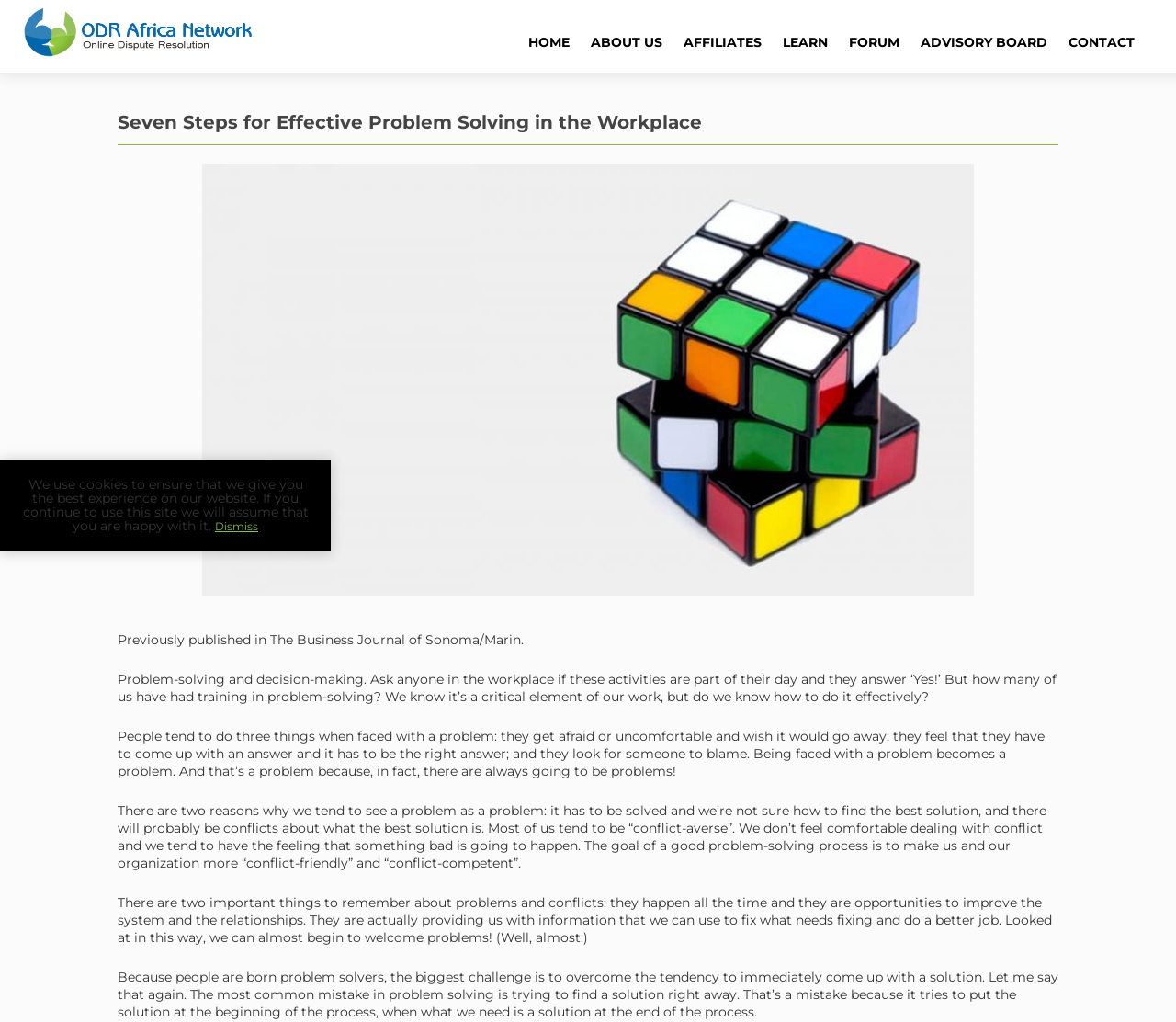Determine the bounding box coordinates of the area to click in order to meet this instruction: "Click Dismiss".

[0.183, 0.508, 0.22, 0.522]